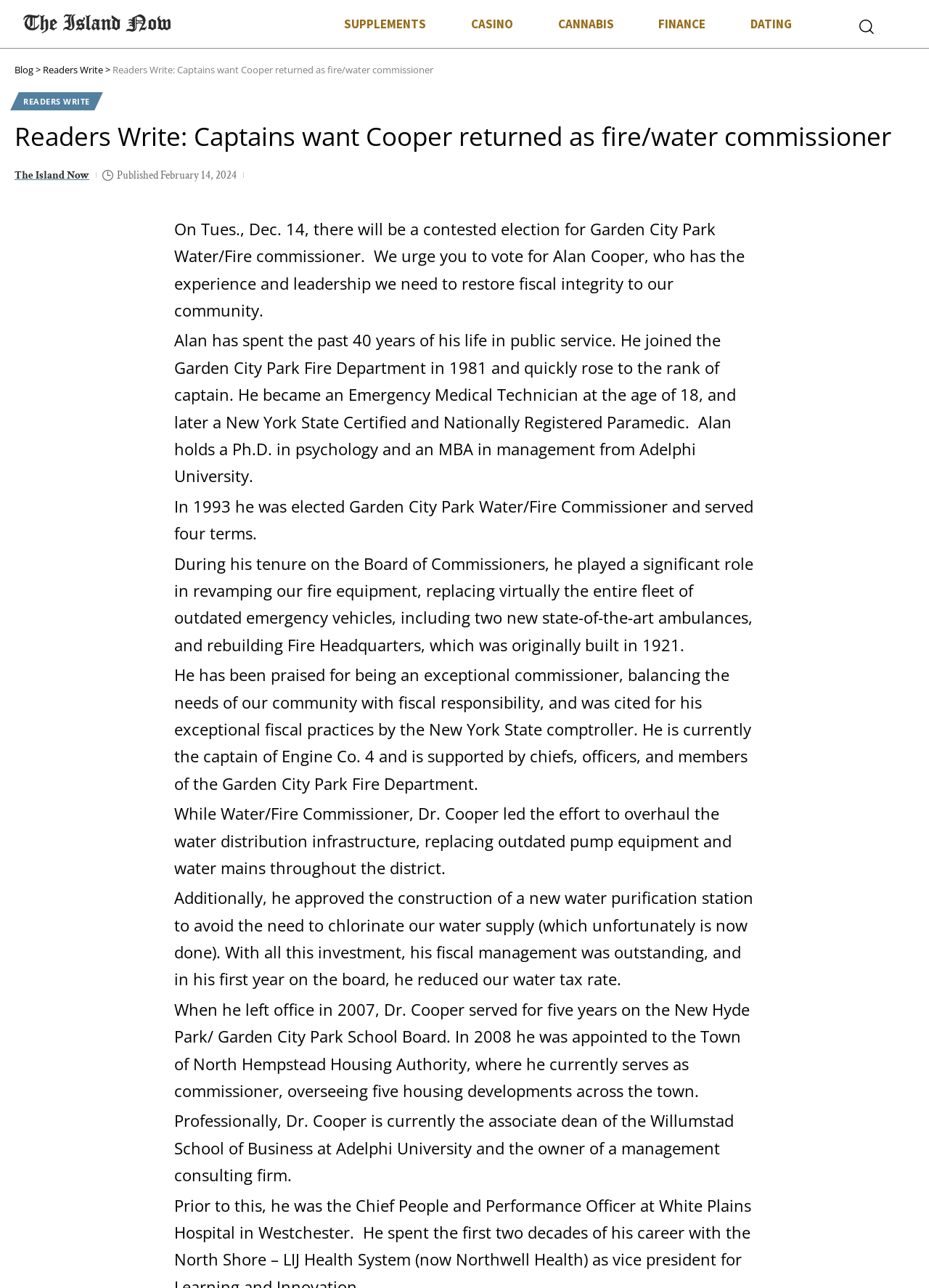Locate the bounding box coordinates of the element that should be clicked to execute the following instruction: "Click the 'Blog' link".

[0.016, 0.049, 0.036, 0.059]